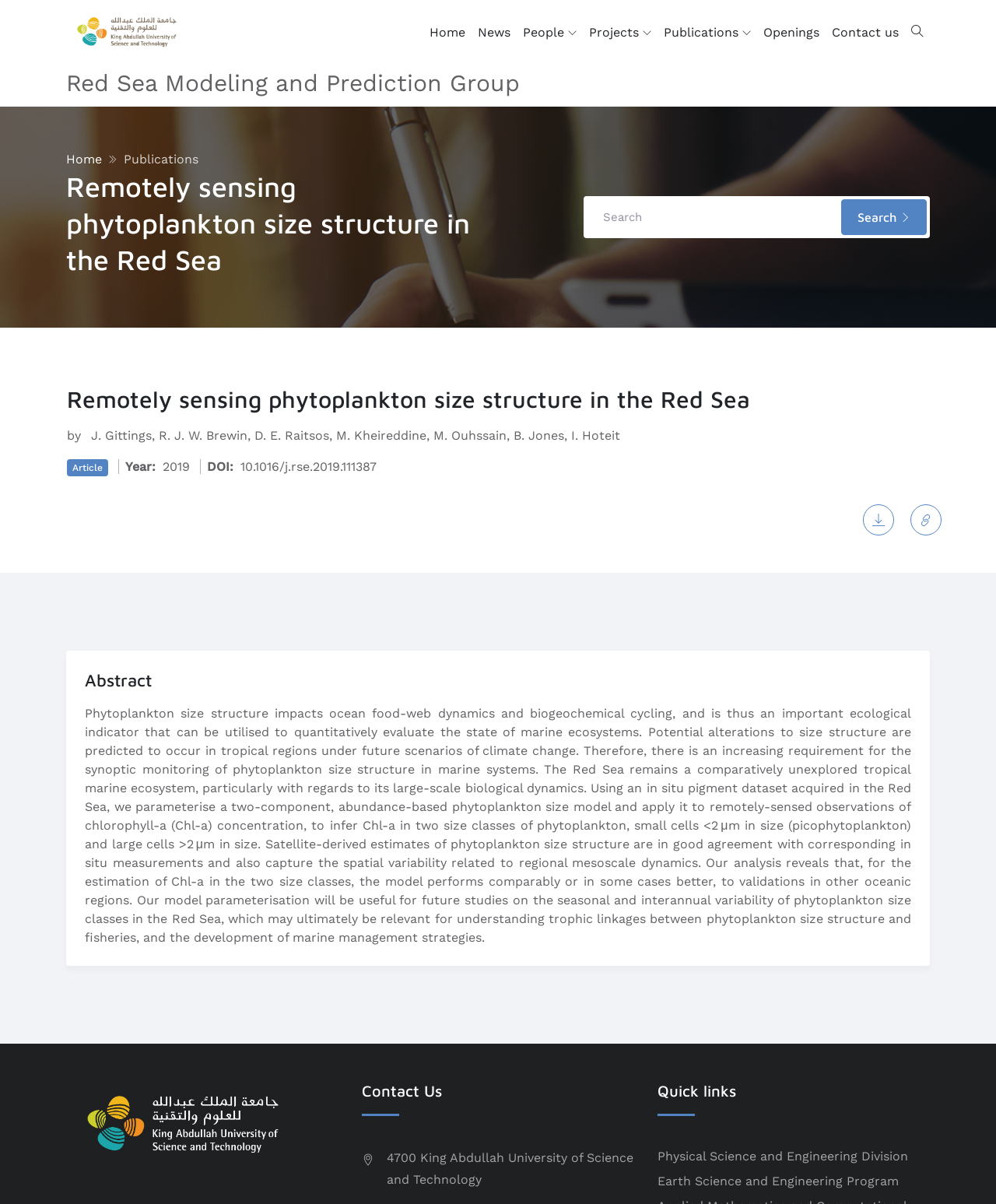Describe all the visual and textual components of the webpage comprehensively.

This webpage is about a research article titled "Remotely sensing phytoplankton size structure in the Red Sea". At the top left corner, there is a logo, and next to it, the title of the webpage "Red Sea Modeling and Prediction Group" is displayed. 

Below the title, there is a navigation menu with seven links: "Home", "News", "People", "Projects", "Publications", "Openings", and "Contact us". 

On the right side of the navigation menu, there is a search bar with a search button. 

The main content of the webpage is divided into two sections. The first section is about the article, which includes the title, authors, publication information, and an abstract. The abstract discusses the importance of monitoring phytoplankton size structure in marine ecosystems, particularly in the Red Sea, and presents a model for estimating phytoplankton size structure using remotely-sensed observations.

The second section is located at the bottom of the webpage and contains three columns. The left column has a logo and a heading "Contact Us" with an address. The middle column has a heading "Quick links" with two links to related programs. The right column is empty except for two social media links at the top.